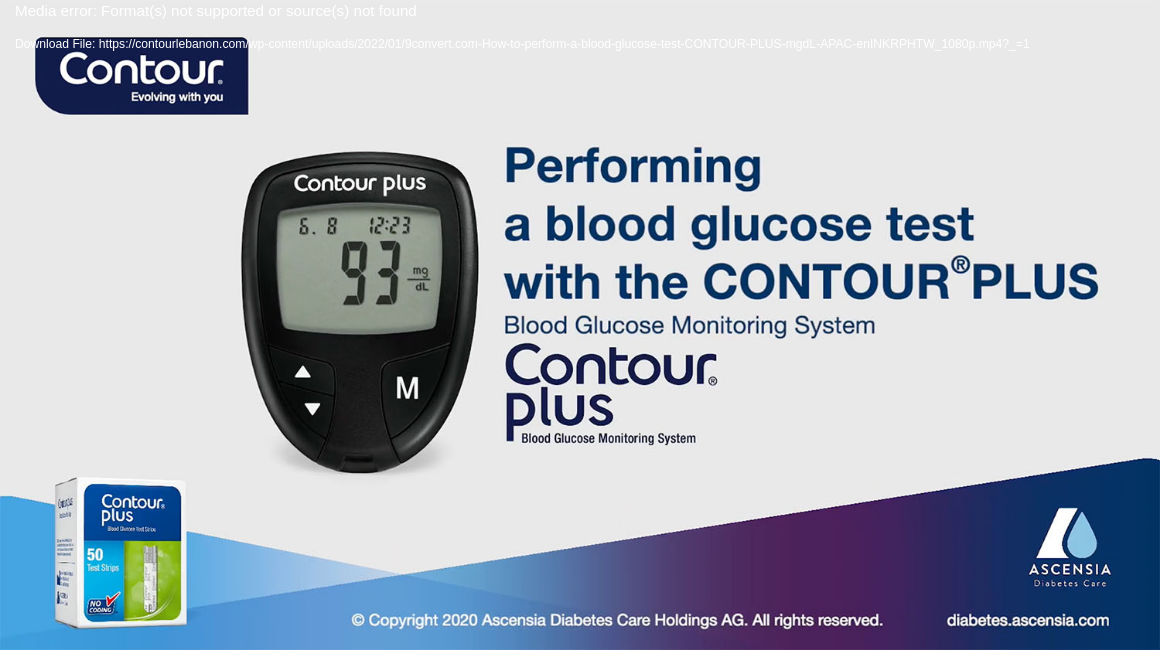Convey a detailed narrative of what is depicted in the image.

The image features the CONTOR®PLUS Blood Glucose Monitoring System, prominently displaying a blood glucose meter that reads 93 mg/dL. The meter is designed with an easy-to-read digital display showcasing the current blood glucose level along with the time, highlighted on the screen. Accompanying the meter is a box of CONTOR®PLUS Test Strips, emphasizing its use for effective blood glucose testing. The background includes instructional text, stating: “Performing a blood glucose test with the CONTOR®PLUS Blood Glucose Monitoring System.” Below this, the logo of Ascensia Diabetes Care is displayed, along with a copyright note from 2020, reinforcing the brand's commitment to providing dependable diabetes management solutions. The overall design integrates a modern aesthetic with a blend of blues and whites, enhancing the clarity and accessibility of the information presented.